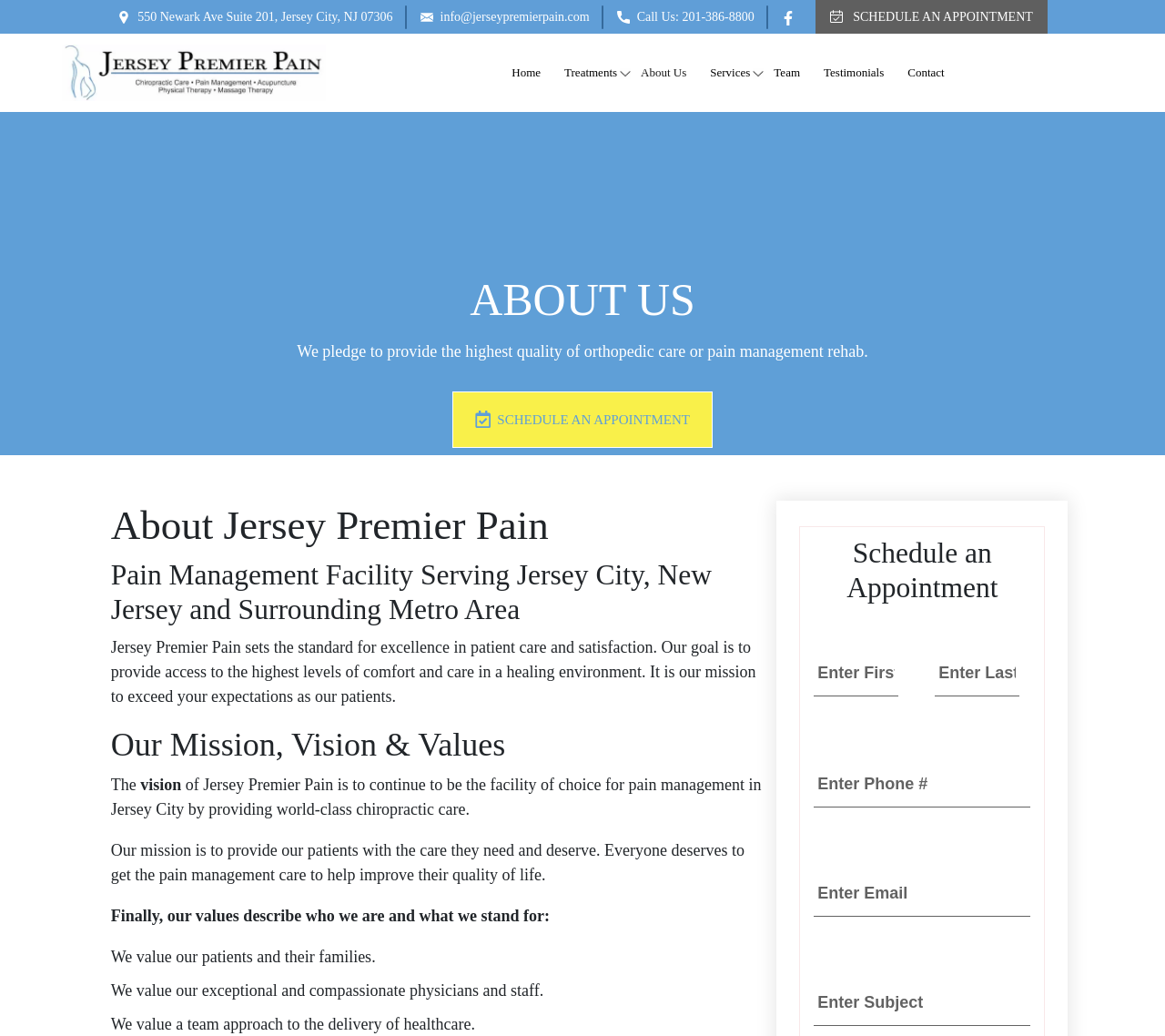Show the bounding box coordinates for the element that needs to be clicked to execute the following instruction: "Click the 'Call Us: 201-386-8800' link". Provide the coordinates in the form of four float numbers between 0 and 1, i.e., [left, top, right, bottom].

[0.529, 0.007, 0.647, 0.025]